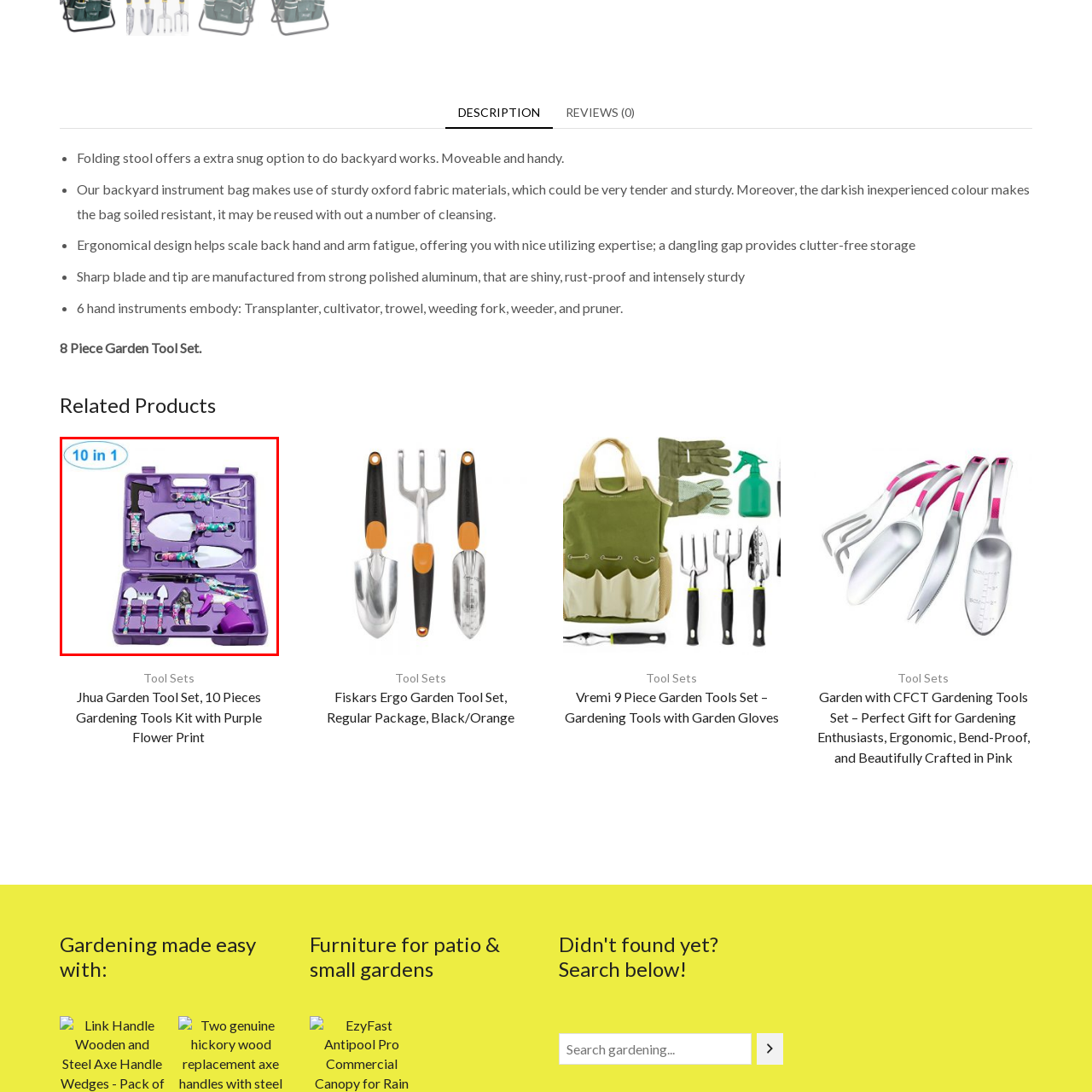Write a thorough description of the contents of the image marked by the red outline.

This image showcases a vibrant 10-in-1 garden tool set, neatly organized in a purple carrying case adorned with floral patterns. The toolkit includes various essential gardening instruments designed for ease of use and efficiency. Visible tools include trowels, a cultivator, pruning shears, and a watering sprayer, all featuring ergonomically designed handles for comfortable grip during gardening tasks. The playful aesthetic of the purple case makes it not only functional but also a charming addition to any gardening enthusiast's collection. Suitable for both novice and experienced gardeners, this set offers the perfect combination of style and practicality for all your gardening needs.